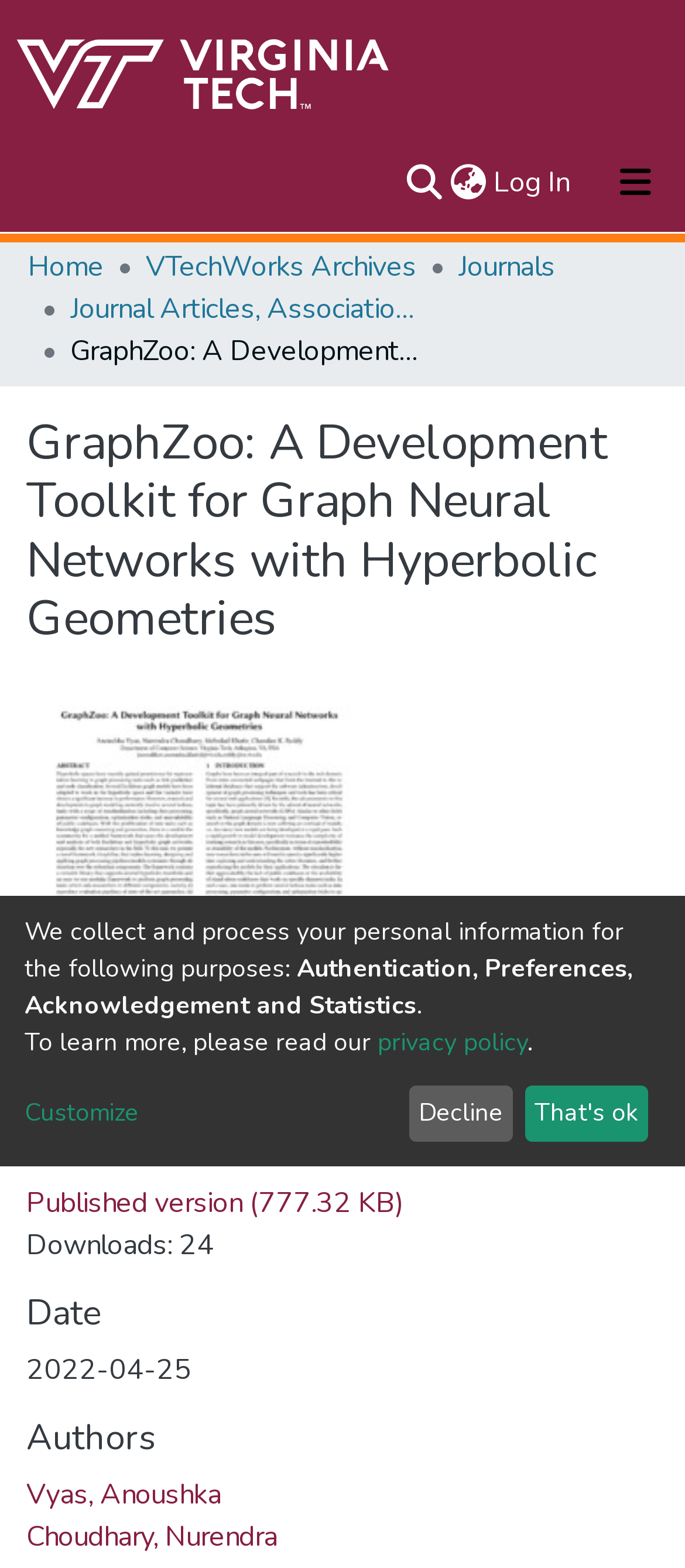What is the purpose of the search box?
Answer the question with as much detail as possible.

The search box is used to search for something, as indicated by the text 'Search' next to the textbox and the button 'Submit search'.